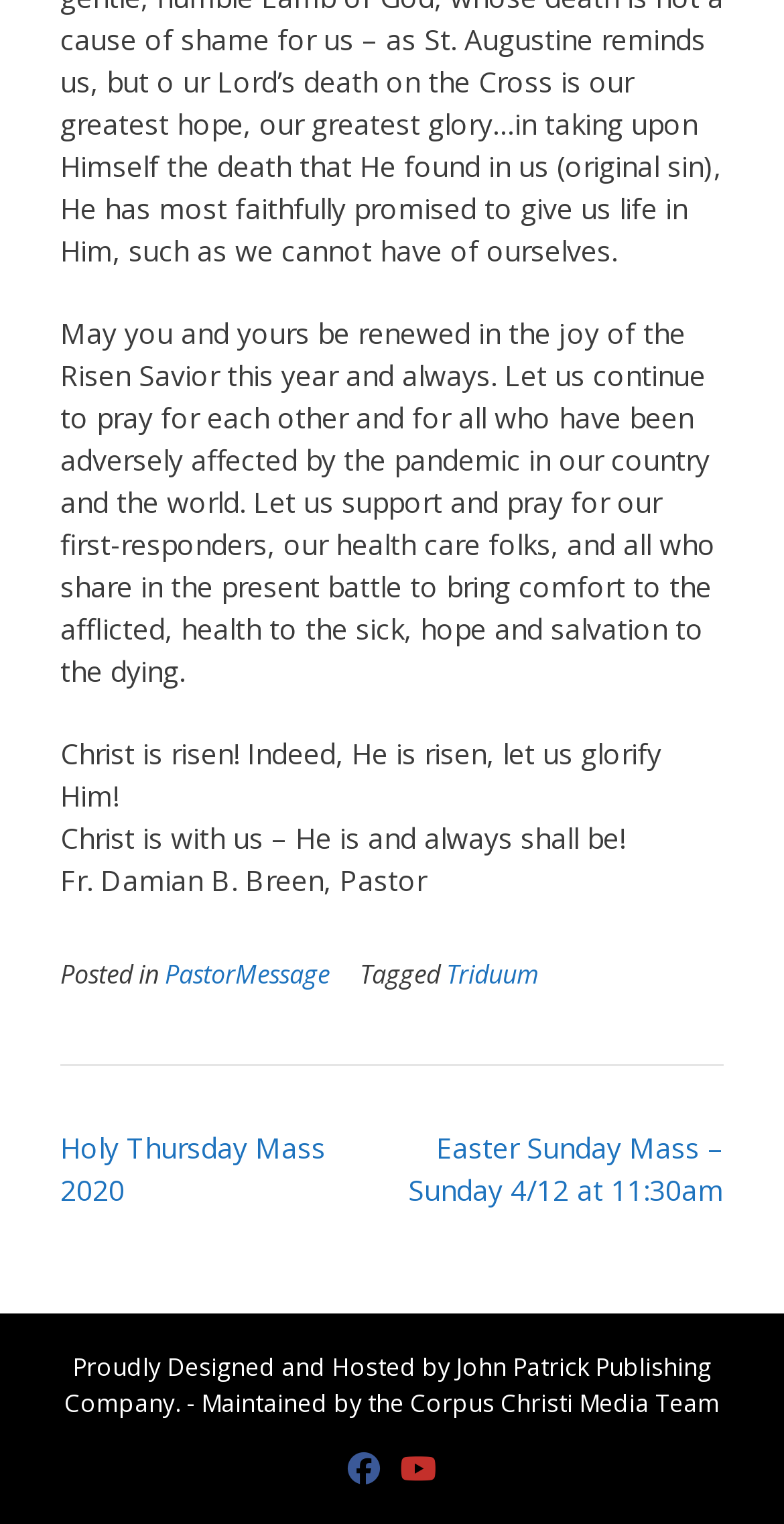How many social media links are present at the bottom of the webpage?
Please use the image to provide an in-depth answer to the question.

At the bottom of the webpage, there are two social media links, represented by icons. These links are likely to connect to the website's social media profiles.